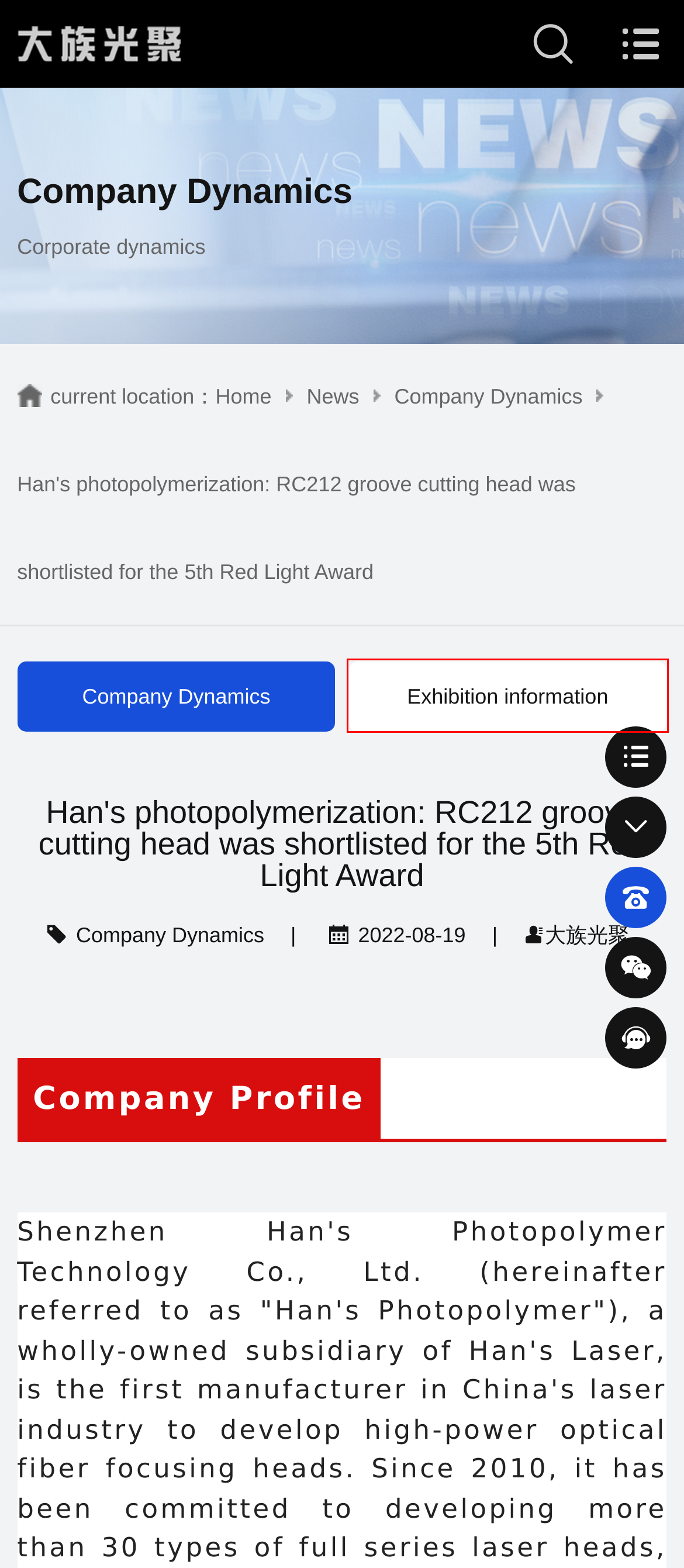Given a screenshot of a webpage featuring a red bounding box, identify the best matching webpage description for the new page after the element within the red box is clicked. Here are the options:
A. wpa
B. 对比页_大族光聚
C. 大族光聚_激光头源头厂家
D. HC03-A光纤自动调焦切割头
E. Company Dynamics-Han's photopolymerization _ source laser head manufacturer
F. Expo News-Han's photopolymerization _ source laser head manufacturer
G. 一文速览｜大族光聚官网正式上线！
H. RW306 三维五轴焊接头

F